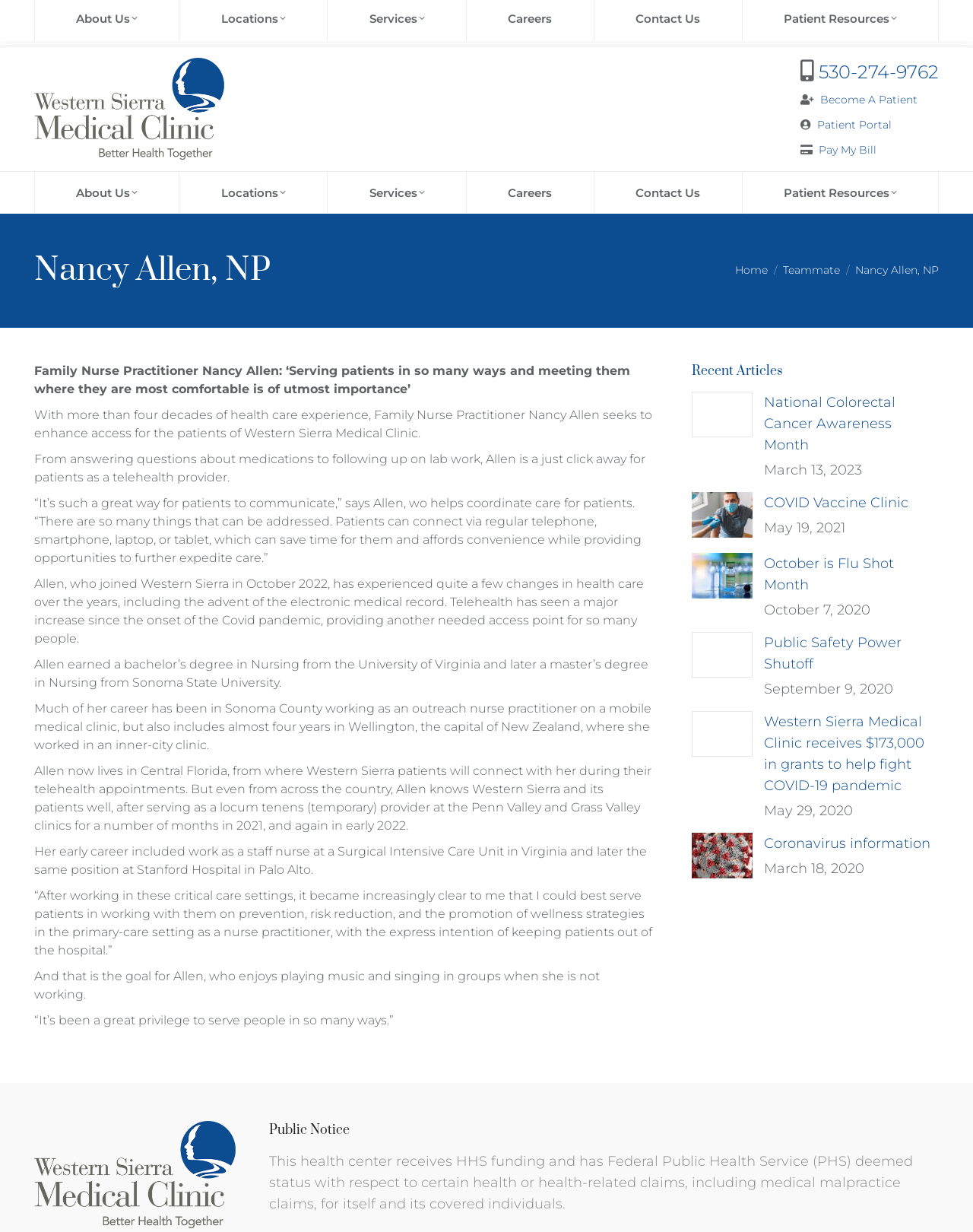Please answer the following query using a single word or phrase: 
What is the location of Nancy Allen's current residence?

Central Florida